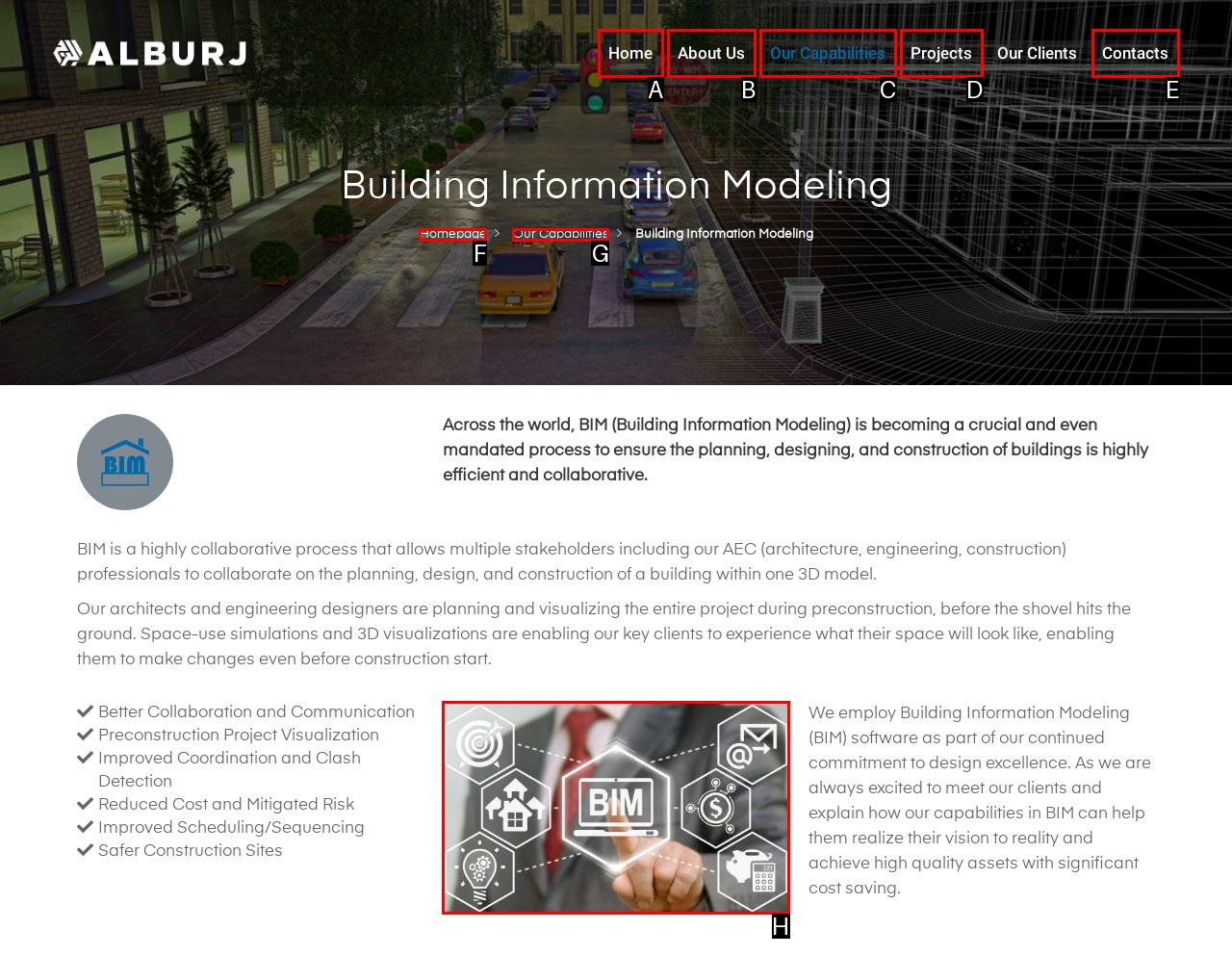Indicate which red-bounded element should be clicked to perform the task: Click the image to learn more about Building Information Modeling Answer with the letter of the correct option.

H